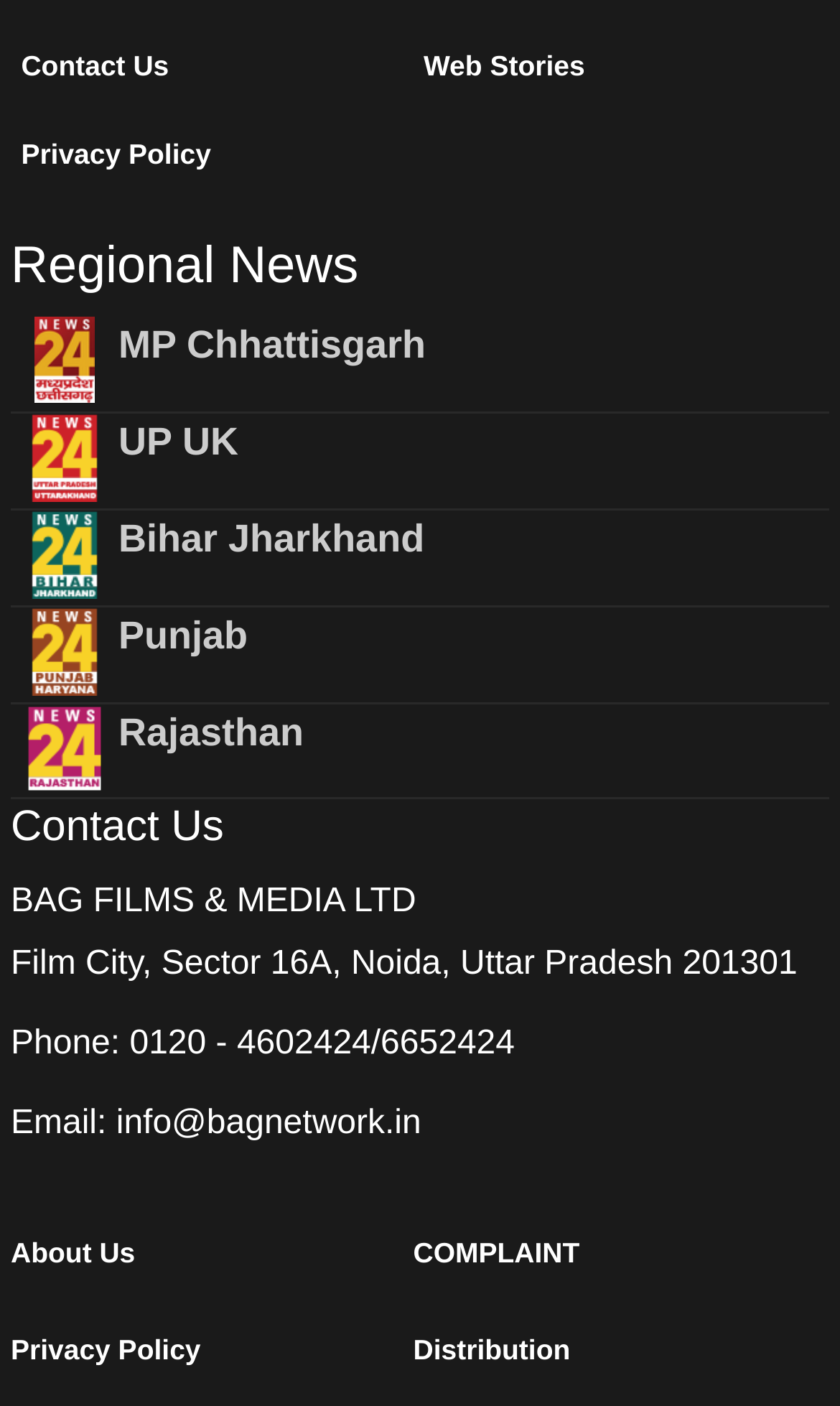Predict the bounding box coordinates of the area that should be clicked to accomplish the following instruction: "Read About Us". The bounding box coordinates should consist of four float numbers between 0 and 1, i.e., [left, top, right, bottom].

[0.013, 0.873, 0.48, 0.911]